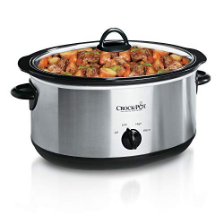Offer a detailed narrative of the image.

This image showcases a Crock-Pot 7-Quart Oval Manual Slow Cooker, a practical kitchen appliance designed for slow cooking. The sleek stainless steel exterior is both stylish and easy to clean, while the generous 7-quart capacity allows for preparing large meals, making it ideal for families or gatherings. Inside, you can see an assortment of vegetables and meat simmering together, emphasizing the slow cooking method that enhances flavors and tenderness. The control knob at the front allows for easy adjustments of cooking time and temperature, ensuring your meals are cooked perfectly every time. This image serves as a visual guide for those interested in efficient cooking solutions.